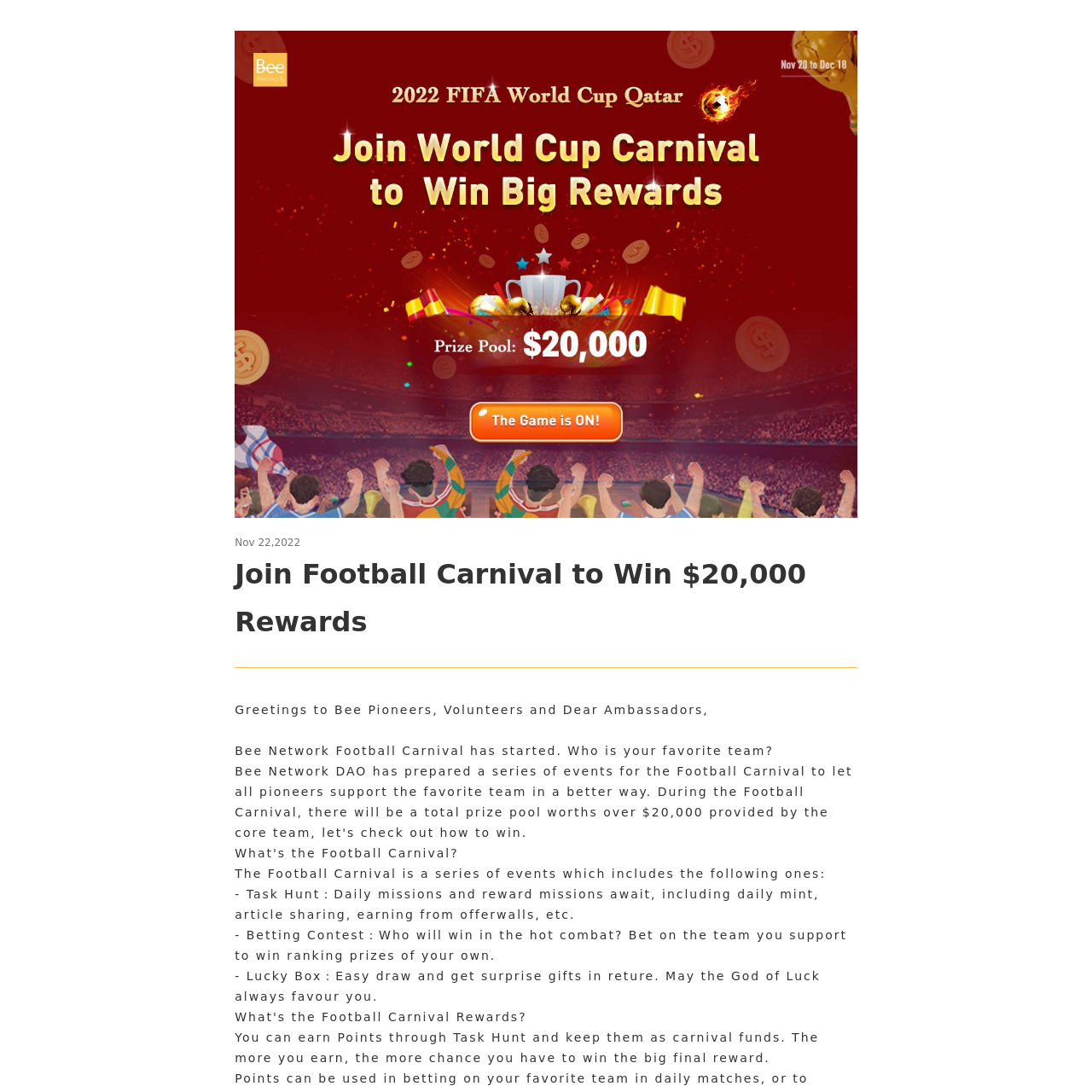What is the benefit of earning more points?
Please use the image to deliver a detailed and complete answer.

The more points earned, the more chance there is to win the big final reward, as mentioned in the StaticText element with the text 'The more you earn, the more chance you have to win the big final reward.' and bounding box coordinates [0.215, 0.944, 0.75, 0.975].